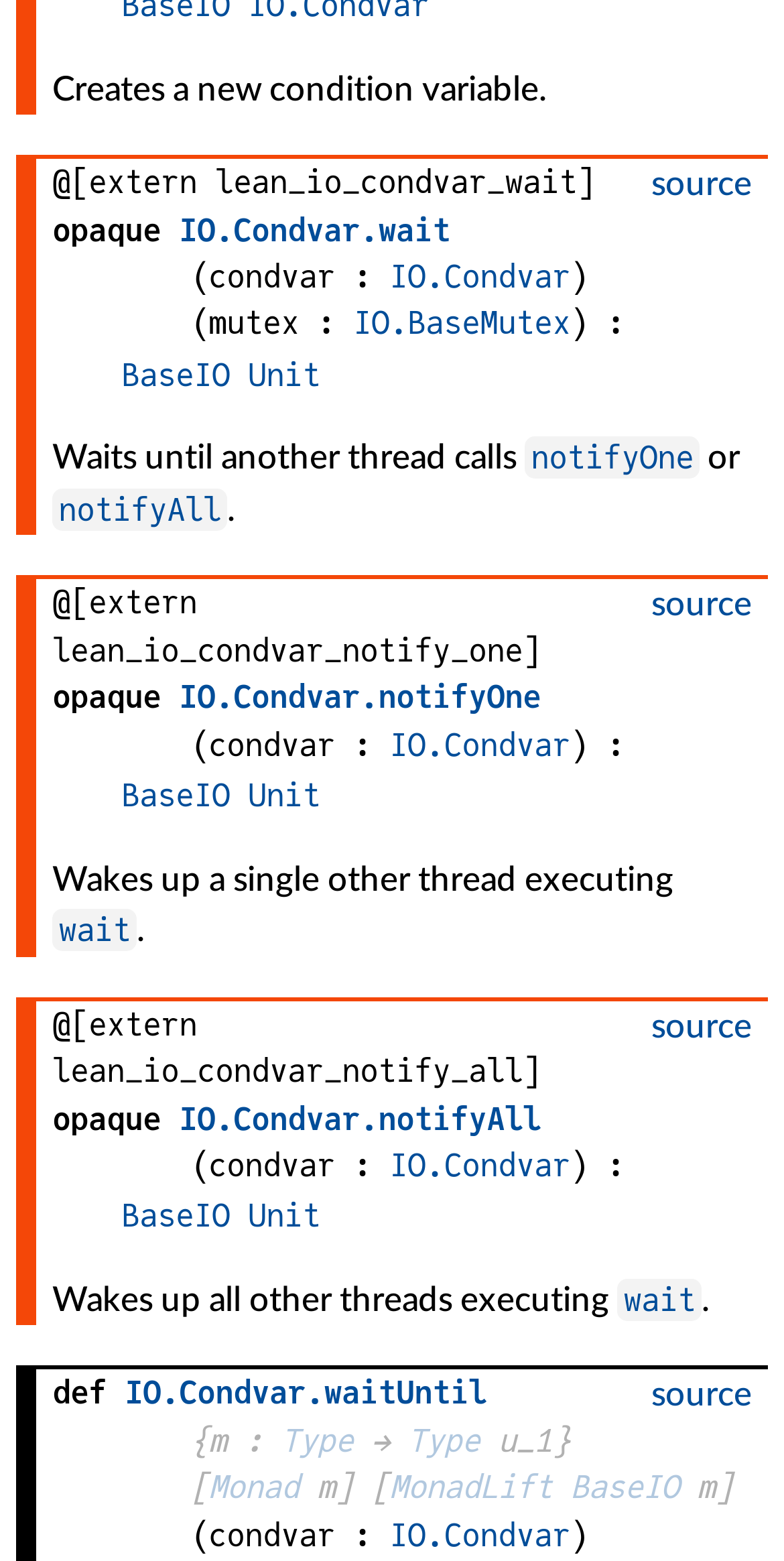Please specify the bounding box coordinates of the element that should be clicked to execute the given instruction: 'View 'IO.Condvar.waitUntil''. Ensure the coordinates are four float numbers between 0 and 1, expressed as [left, top, right, bottom].

[0.159, 0.88, 0.621, 0.905]